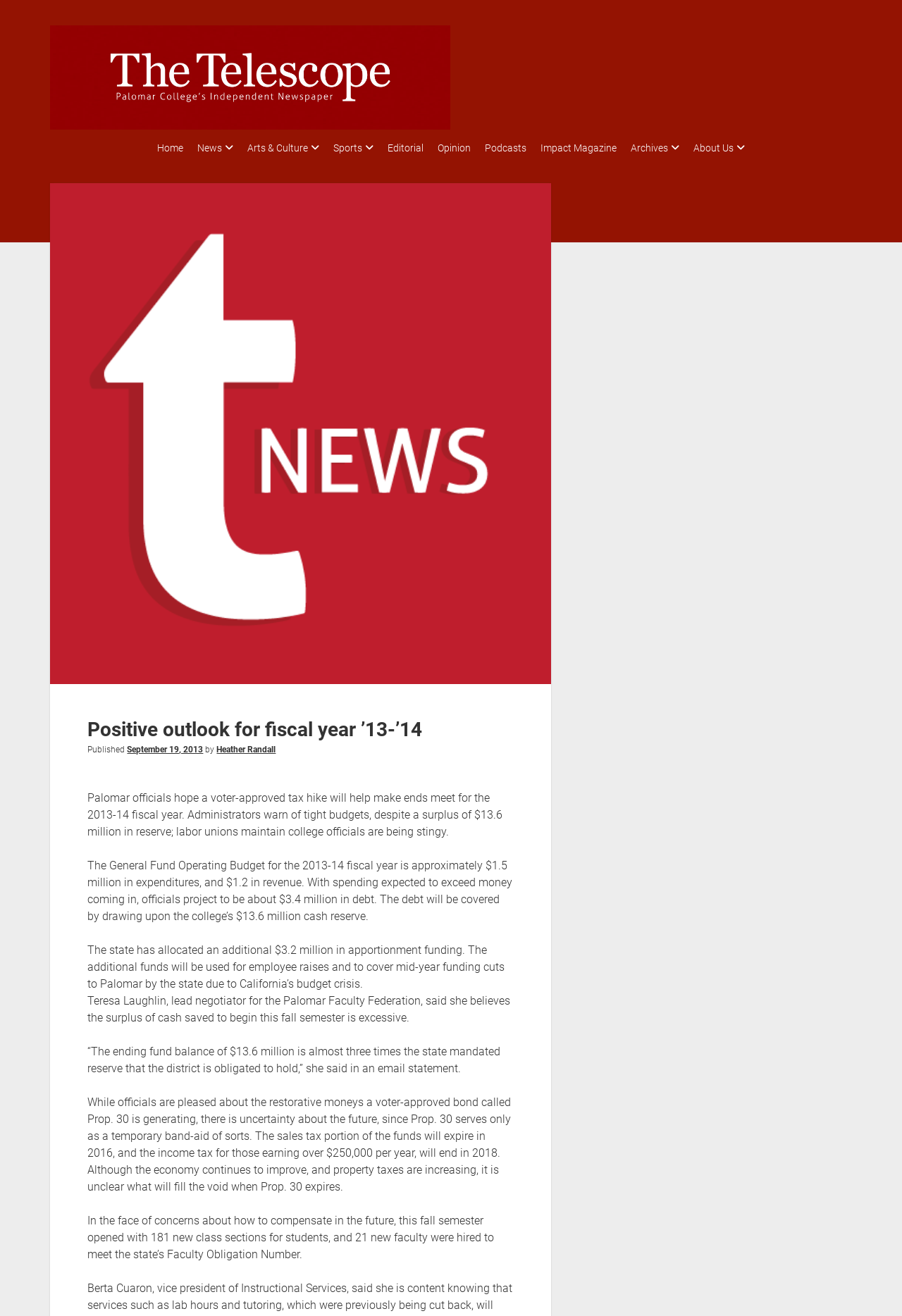Respond to the following question using a concise word or phrase: 
Who wrote the article?

Heather Randall